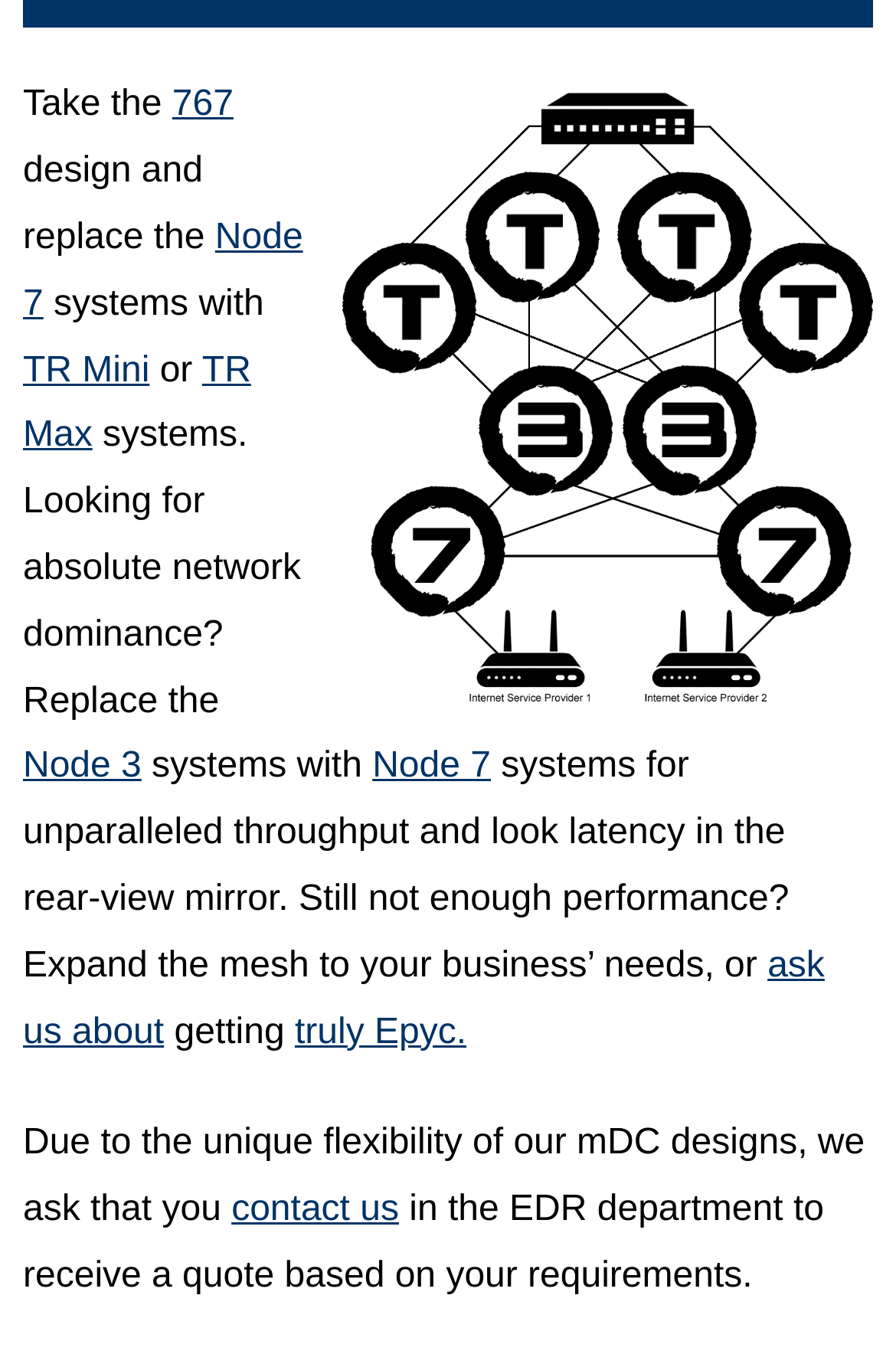Bounding box coordinates are given in the format (top-left x, top-left y, bottom-right x, bottom-right y). All values should be floating point numbers between 0 and 1. Provide the bounding box coordinate for the UI element described as: ask us about

[0.026, 0.699, 0.92, 0.776]